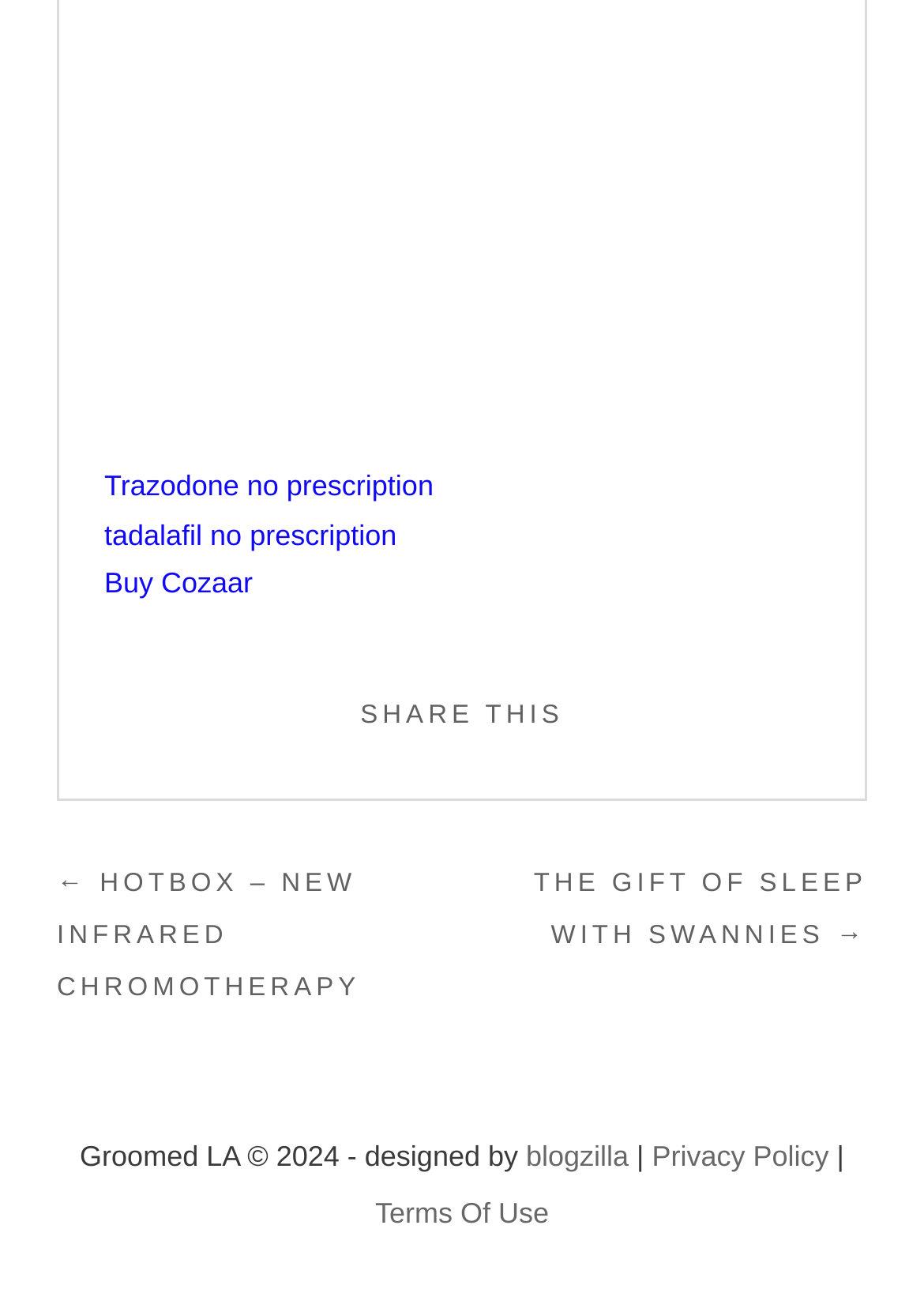Extract the bounding box coordinates of the UI element described: "tadalafil no prescription". Provide the coordinates in the format [left, top, right, bottom] with values ranging from 0 to 1.

[0.113, 0.402, 0.429, 0.428]